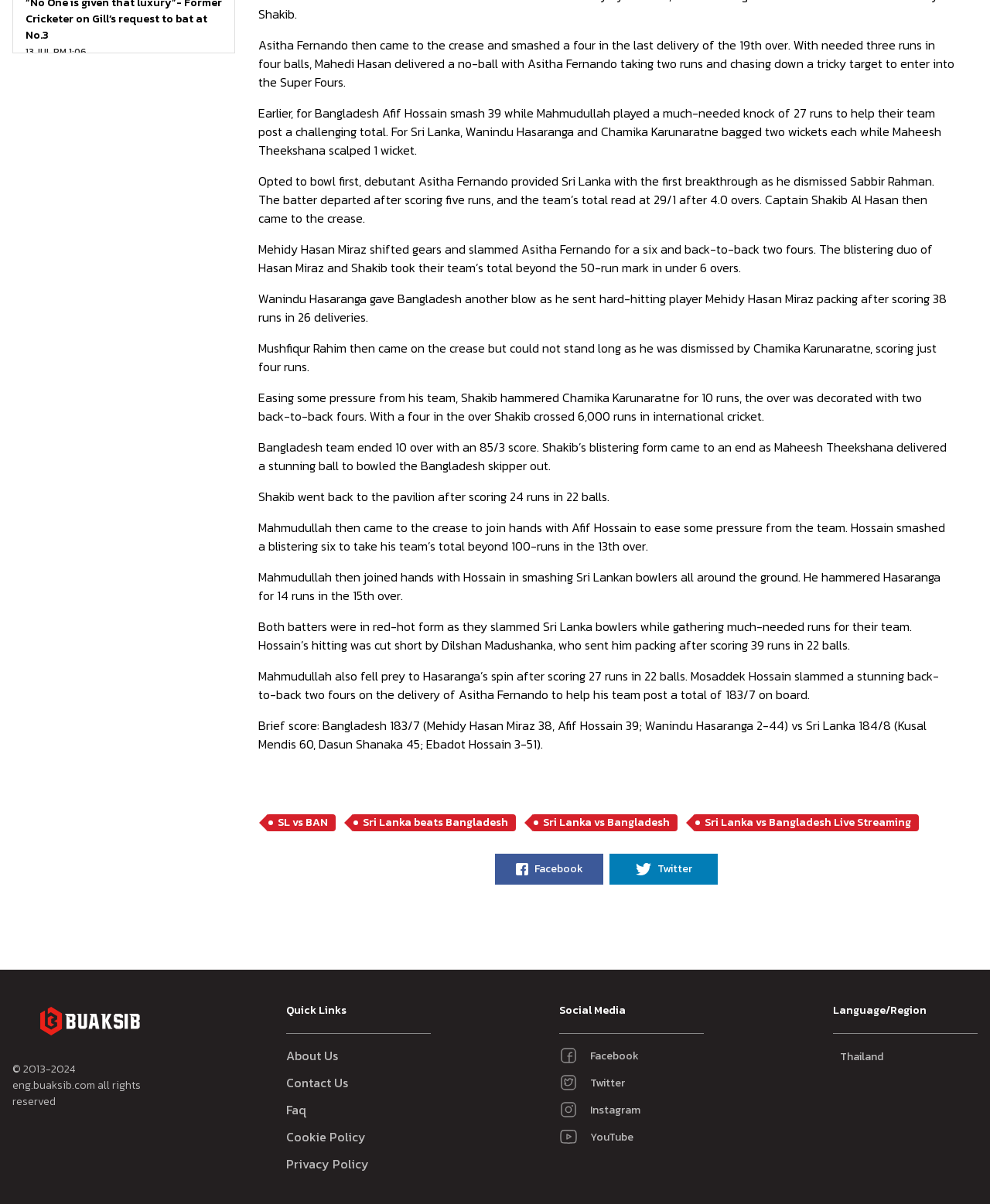How many links are there on the webpage?
Look at the image and respond with a single word or a short phrase.

14